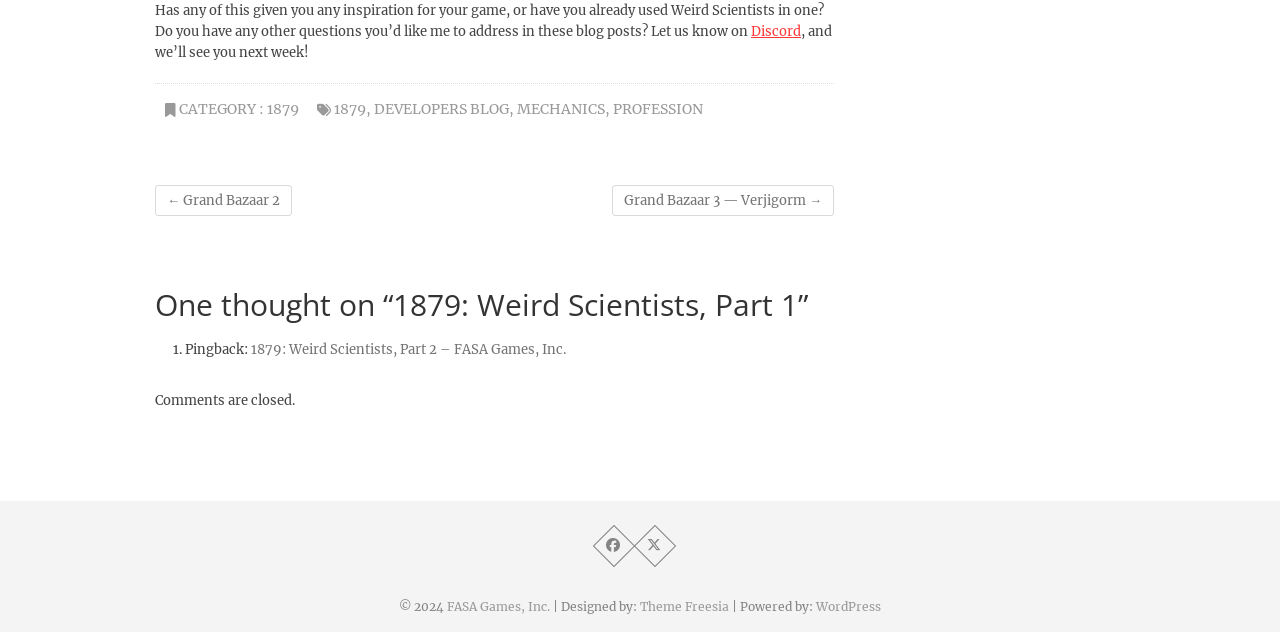From the webpage screenshot, identify the region described by mechanics. Provide the bounding box coordinates as (top-left x, top-left y, bottom-right x, bottom-right y), with each value being a floating point number between 0 and 1.

[0.404, 0.157, 0.473, 0.214]